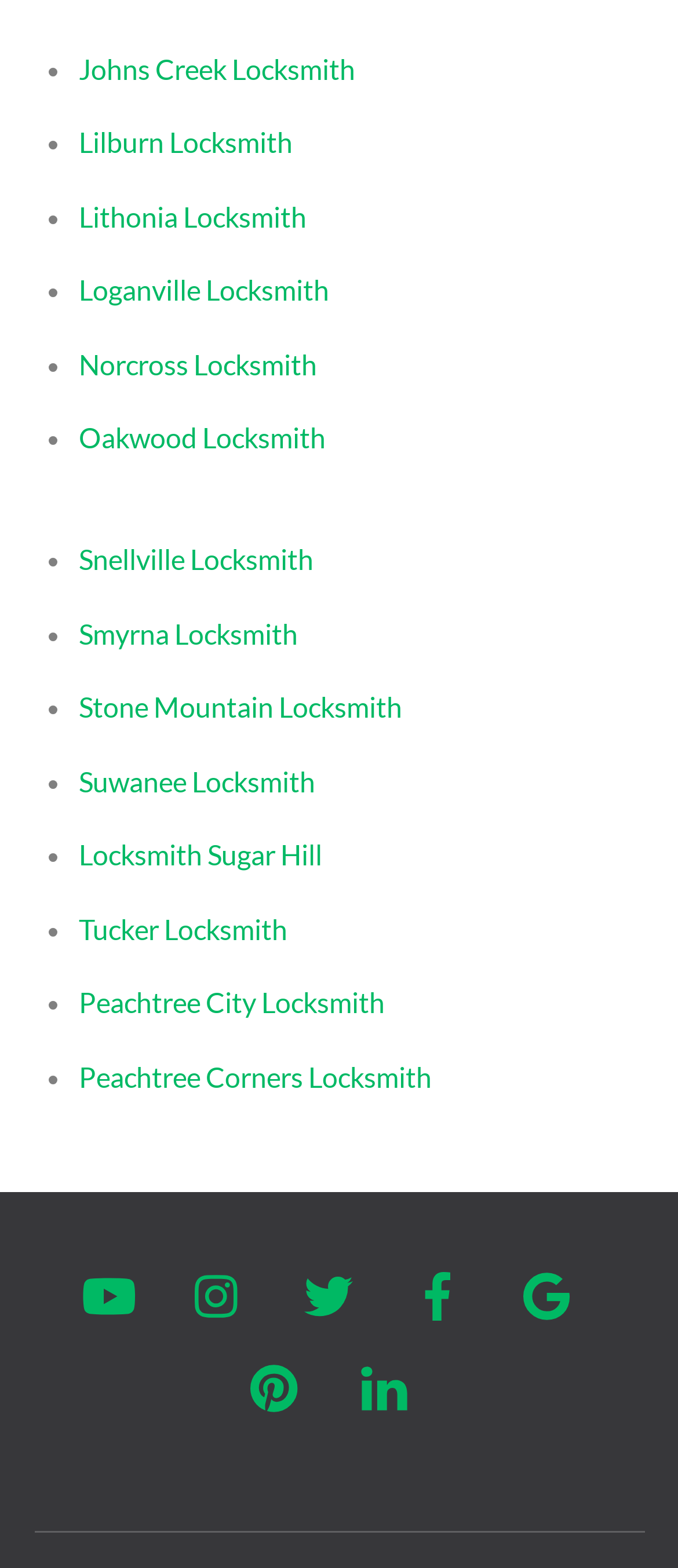Determine the bounding box coordinates of the section I need to click to execute the following instruction: "Open Facebook". Provide the coordinates as four float numbers between 0 and 1, i.e., [left, top, right, bottom].

[0.585, 0.814, 0.726, 0.834]